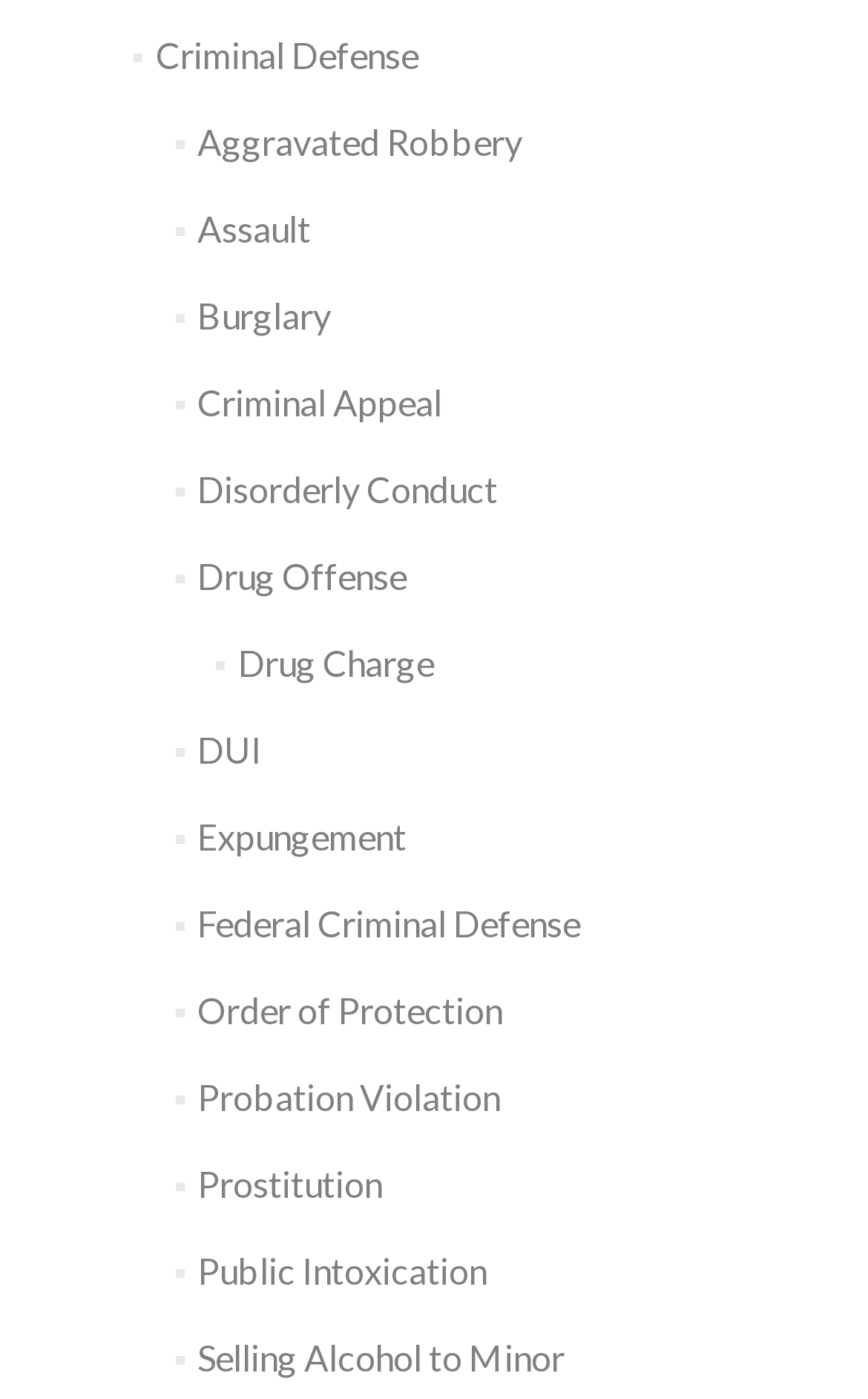Please answer the following question using a single word or phrase: 
How many criminal defense categories are there?

15